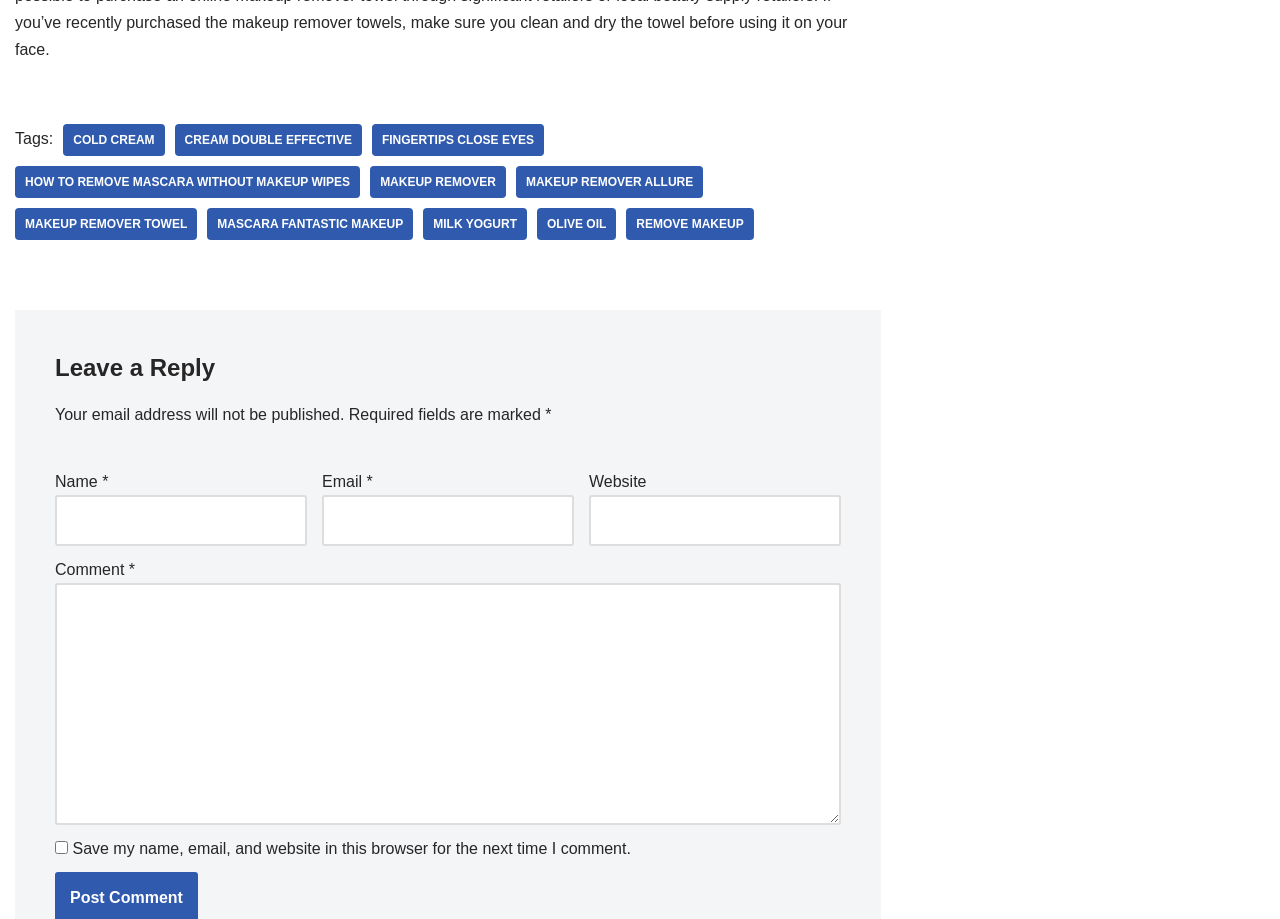Determine the bounding box coordinates of the region I should click to achieve the following instruction: "Click on the 'COLD CREAM' link". Ensure the bounding box coordinates are four float numbers between 0 and 1, i.e., [left, top, right, bottom].

[0.049, 0.135, 0.129, 0.169]